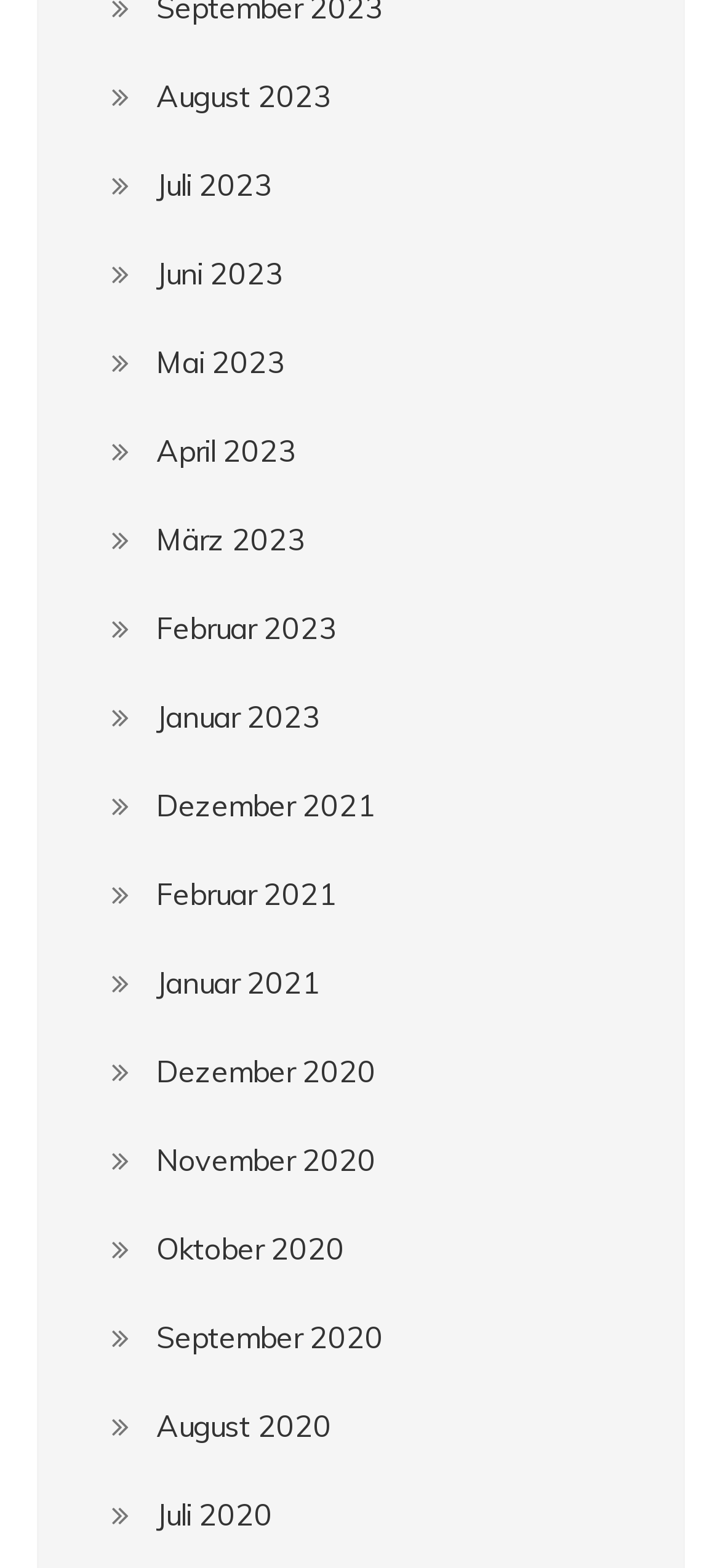Use a single word or phrase to answer the question:
What is the latest month listed?

August 2023